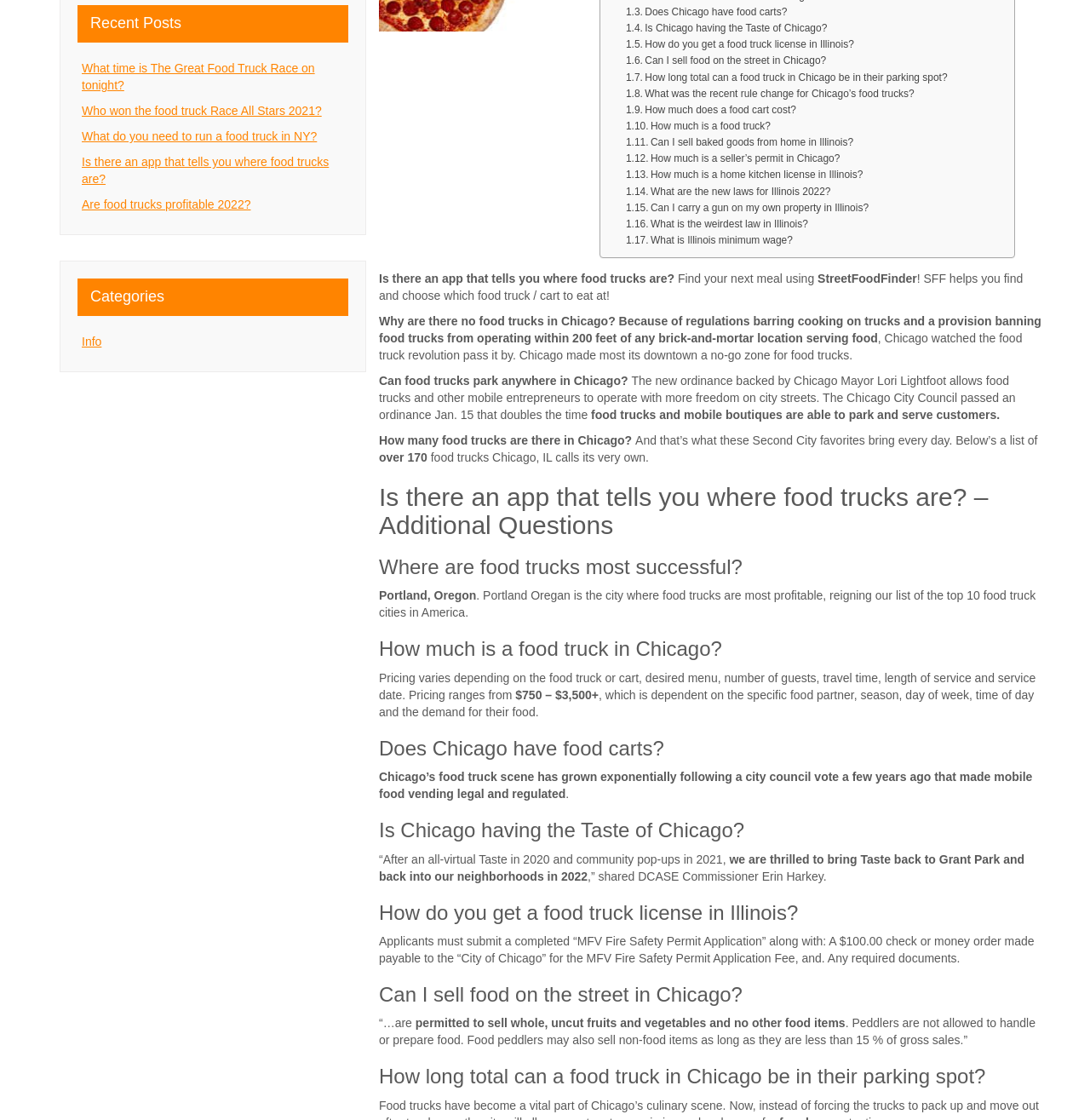Bounding box coordinates are specified in the format (top-left x, top-left y, bottom-right x, bottom-right y). All values are floating point numbers bounded between 0 and 1. Please provide the bounding box coordinate of the region this sentence describes: Info

[0.071, 0.294, 0.32, 0.316]